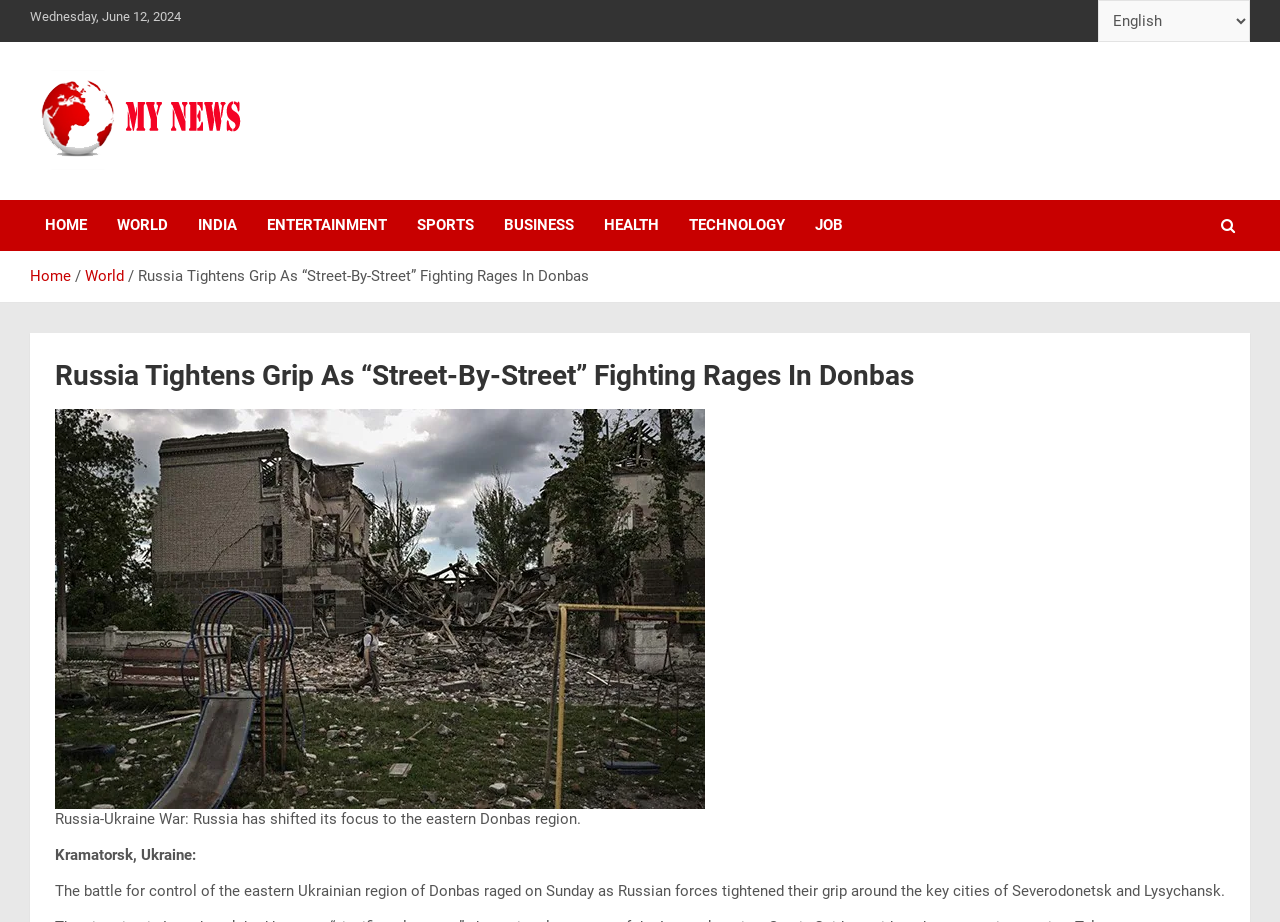Please find and generate the text of the main header of the webpage.

Russia Tightens Grip As “Street-By-Street” Fighting Rages In Donbas